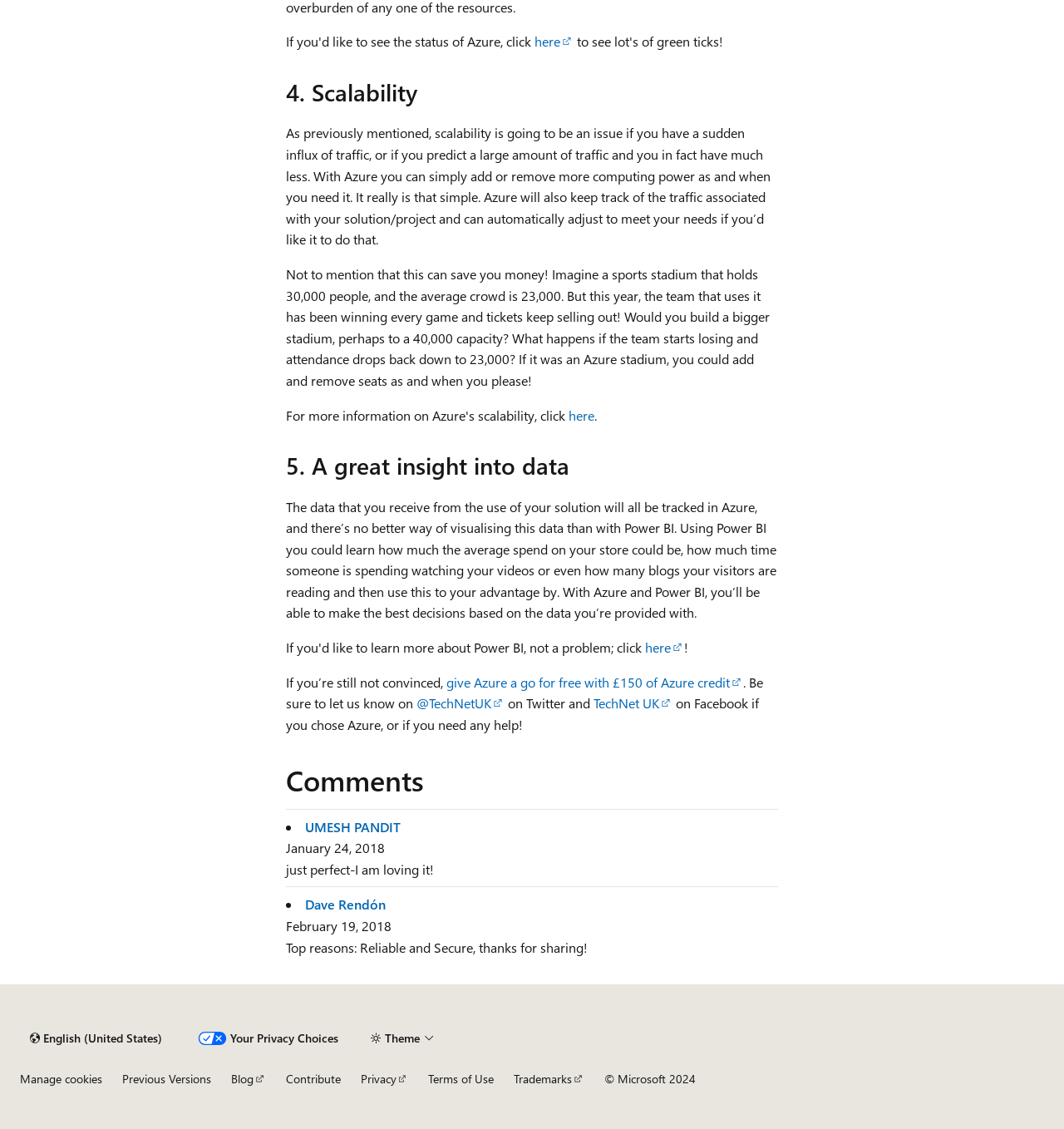Specify the bounding box coordinates of the element's area that should be clicked to execute the given instruction: "Read the section about data insights". The coordinates should be four float numbers between 0 and 1, i.e., [left, top, right, bottom].

[0.245, 0.399, 0.731, 0.426]